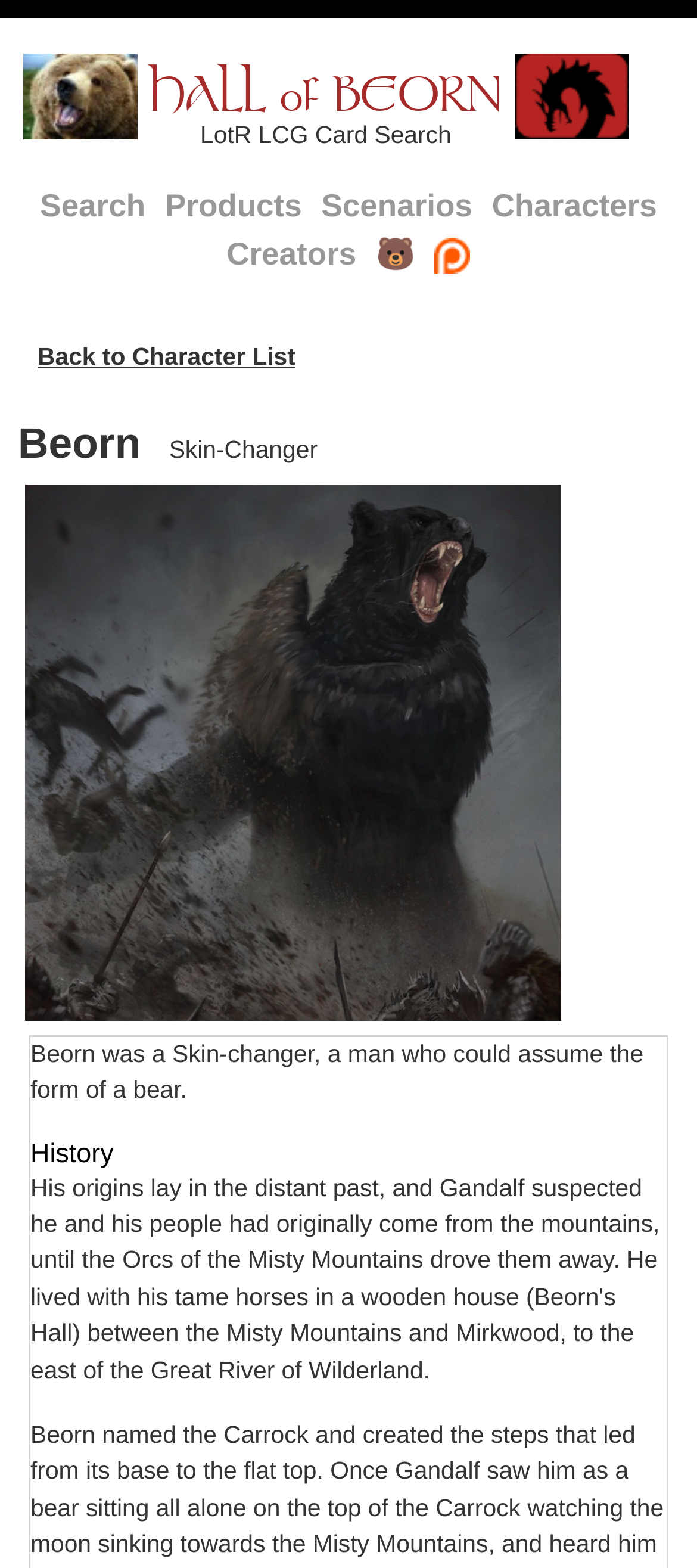Identify the bounding box coordinates for the element that needs to be clicked to fulfill this instruction: "Search for cards". Provide the coordinates in the format of four float numbers between 0 and 1: [left, top, right, bottom].

[0.05, 0.12, 0.216, 0.143]